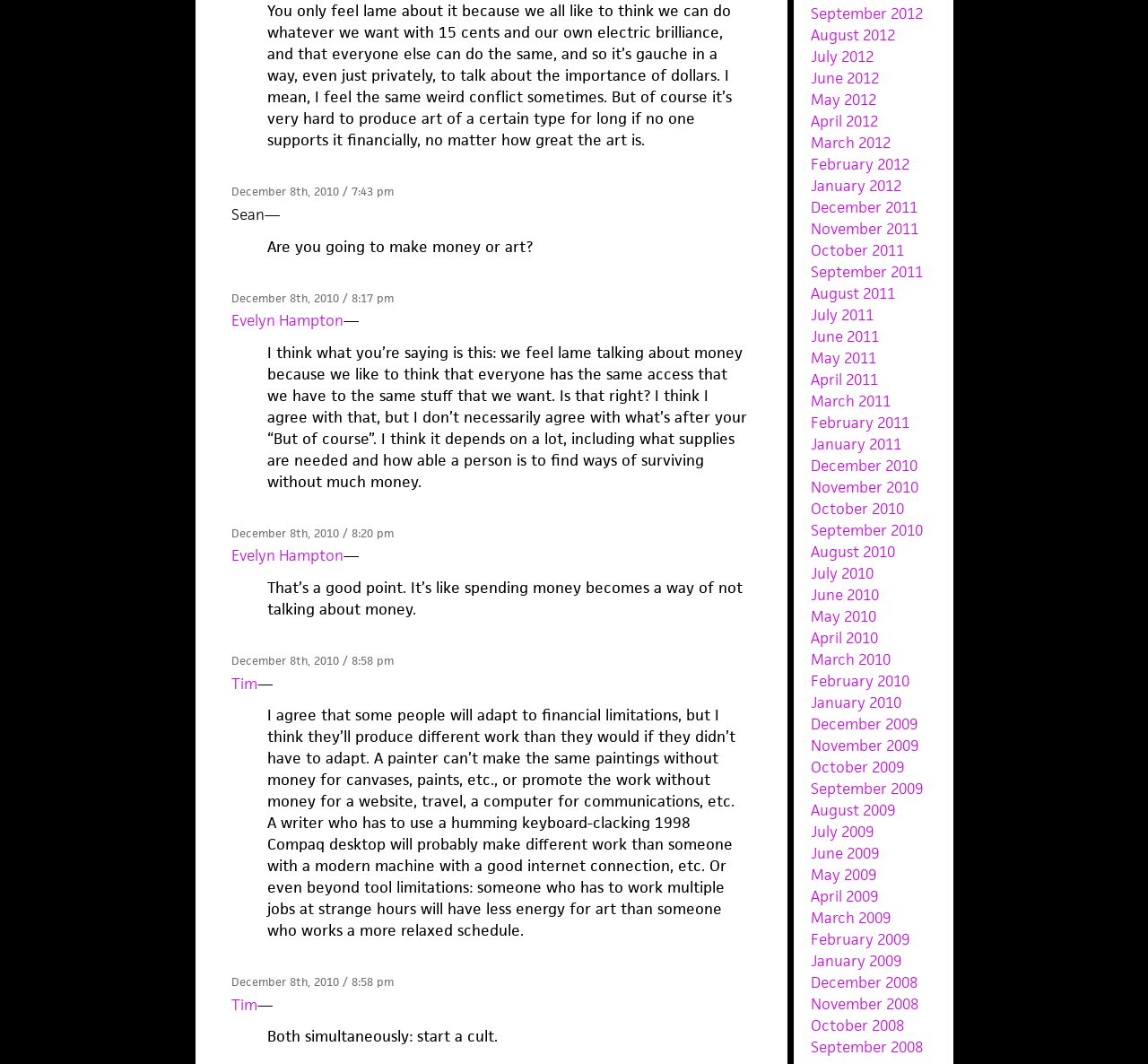Please identify the bounding box coordinates of the area I need to click to accomplish the following instruction: "Browse posts from September 2012".

[0.706, 0.003, 0.804, 0.022]